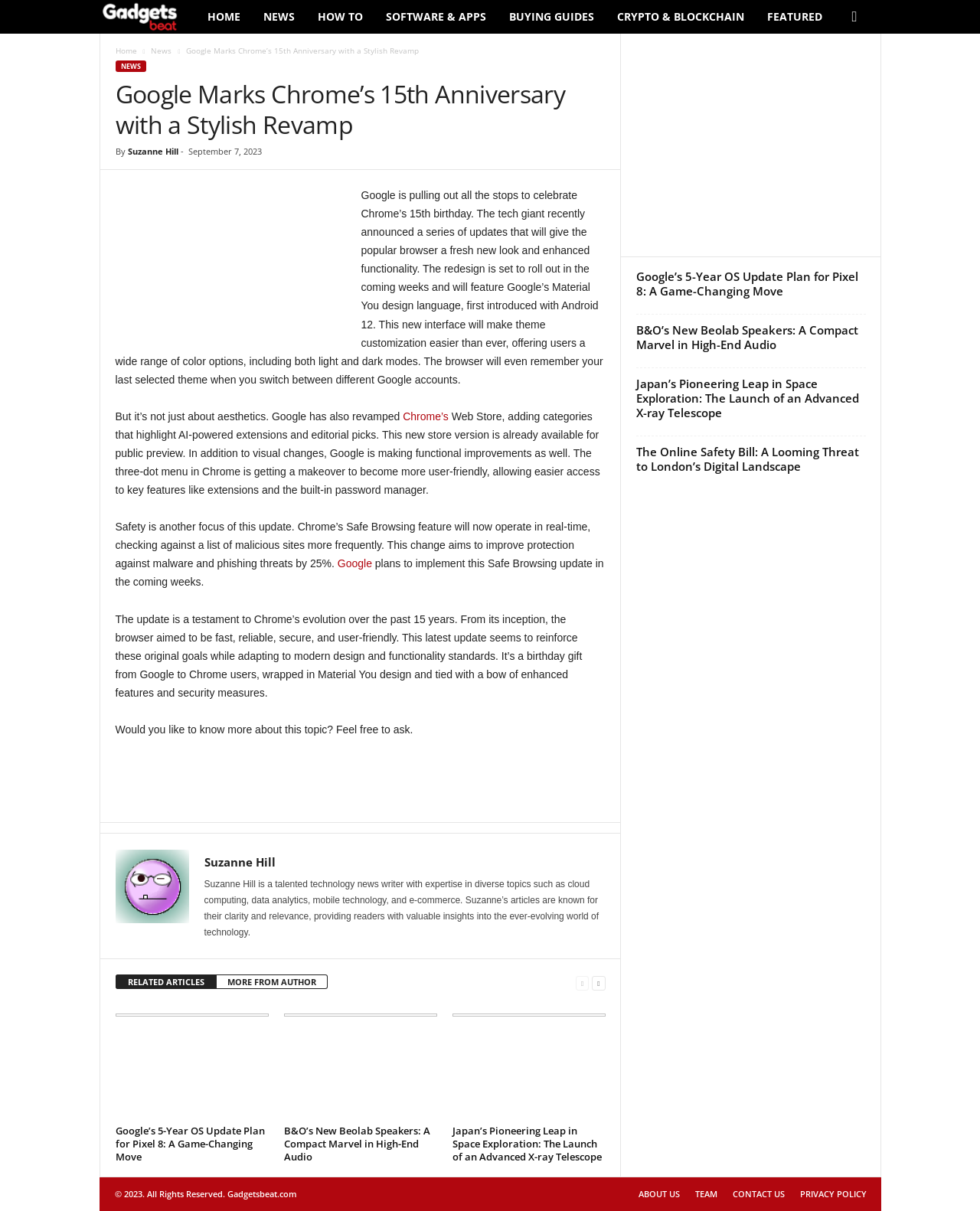Generate the text content of the main heading of the webpage.

Google Marks Chrome’s 15th Anniversary with a Stylish Revamp